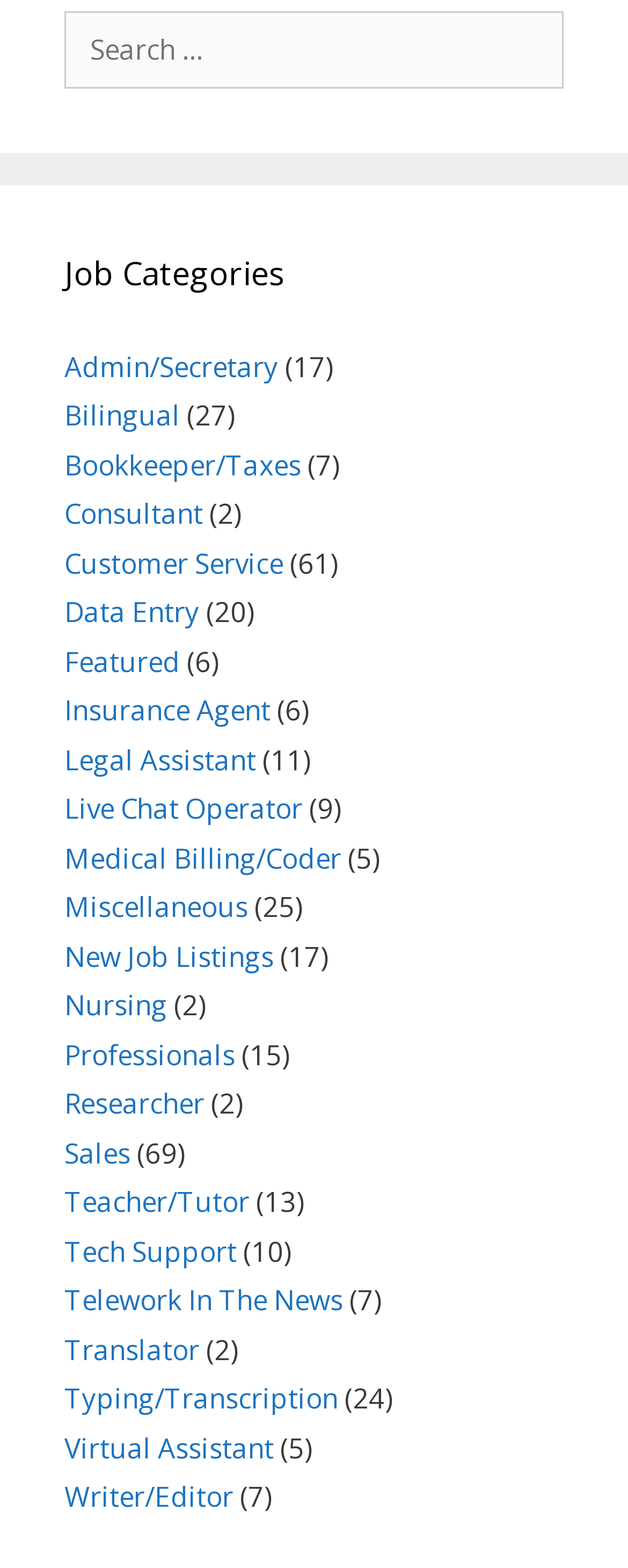Pinpoint the bounding box coordinates of the clickable area needed to execute the instruction: "Browse Customer Service jobs". The coordinates should be specified as four float numbers between 0 and 1, i.e., [left, top, right, bottom].

[0.103, 0.347, 0.451, 0.371]